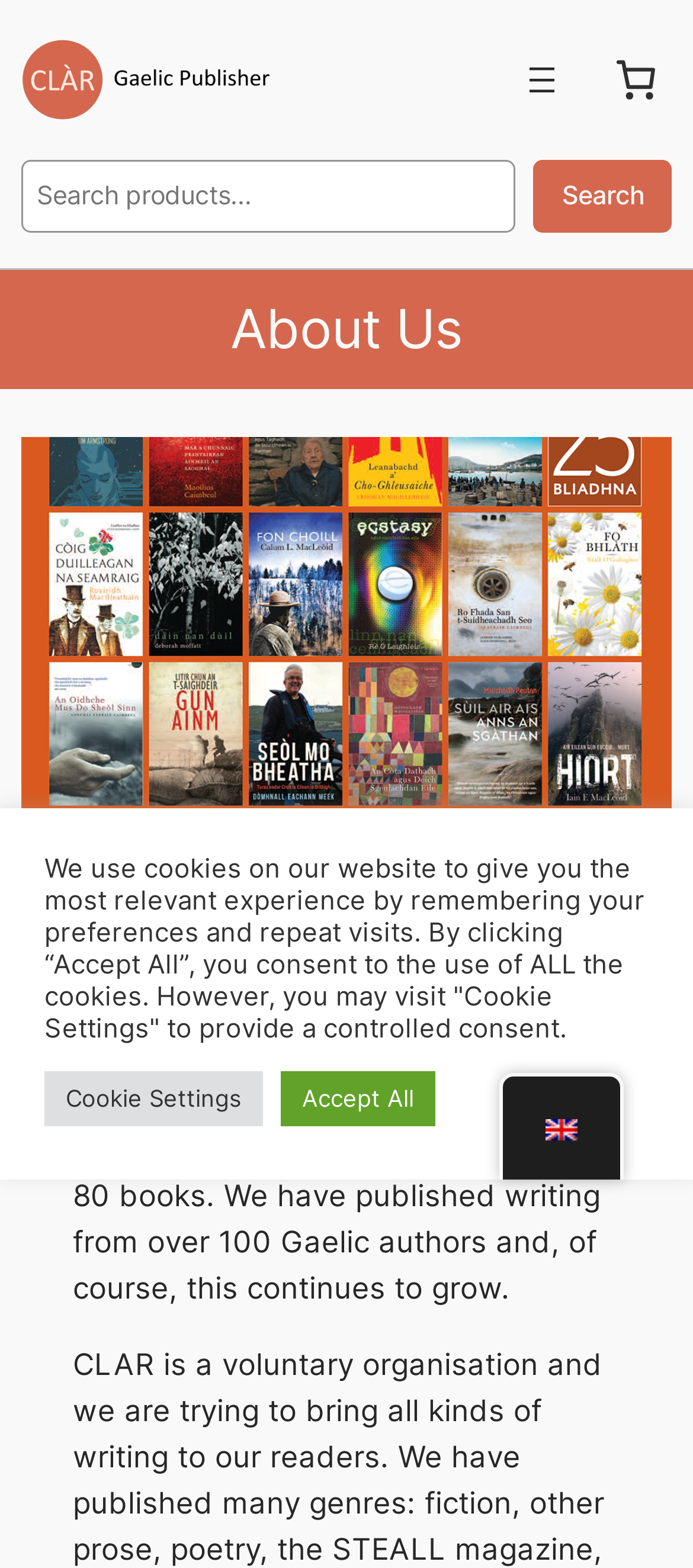Specify the bounding box coordinates of the region I need to click to perform the following instruction: "Click the 'Menu' button". The coordinates must be four float numbers in the range of 0 to 1, i.e., [left, top, right, bottom].

None